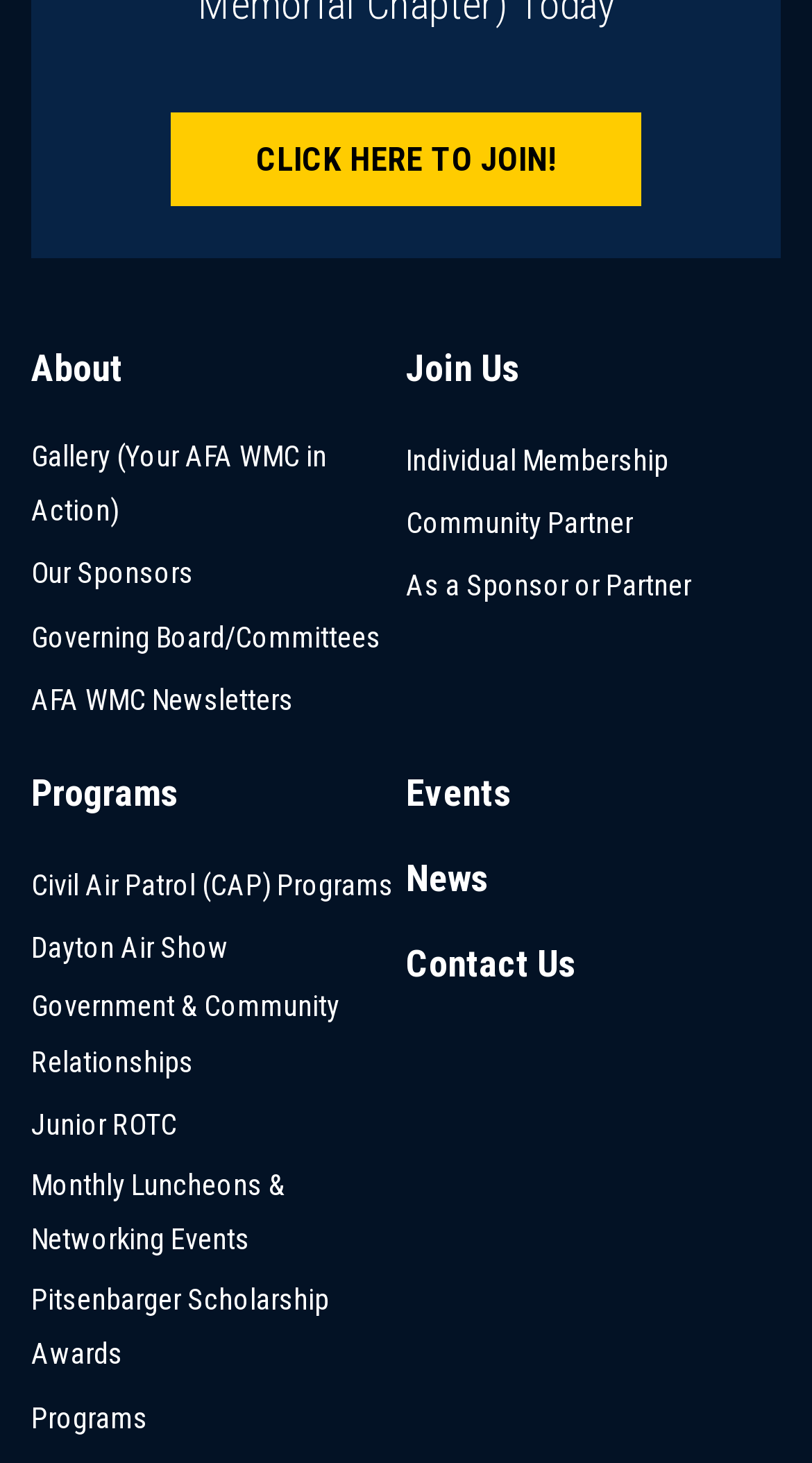Please determine the bounding box coordinates of the element to click on in order to accomplish the following task: "click on the 'CLICK HERE TO JOIN!' link". Ensure the coordinates are four float numbers ranging from 0 to 1, i.e., [left, top, right, bottom].

[0.21, 0.076, 0.79, 0.14]